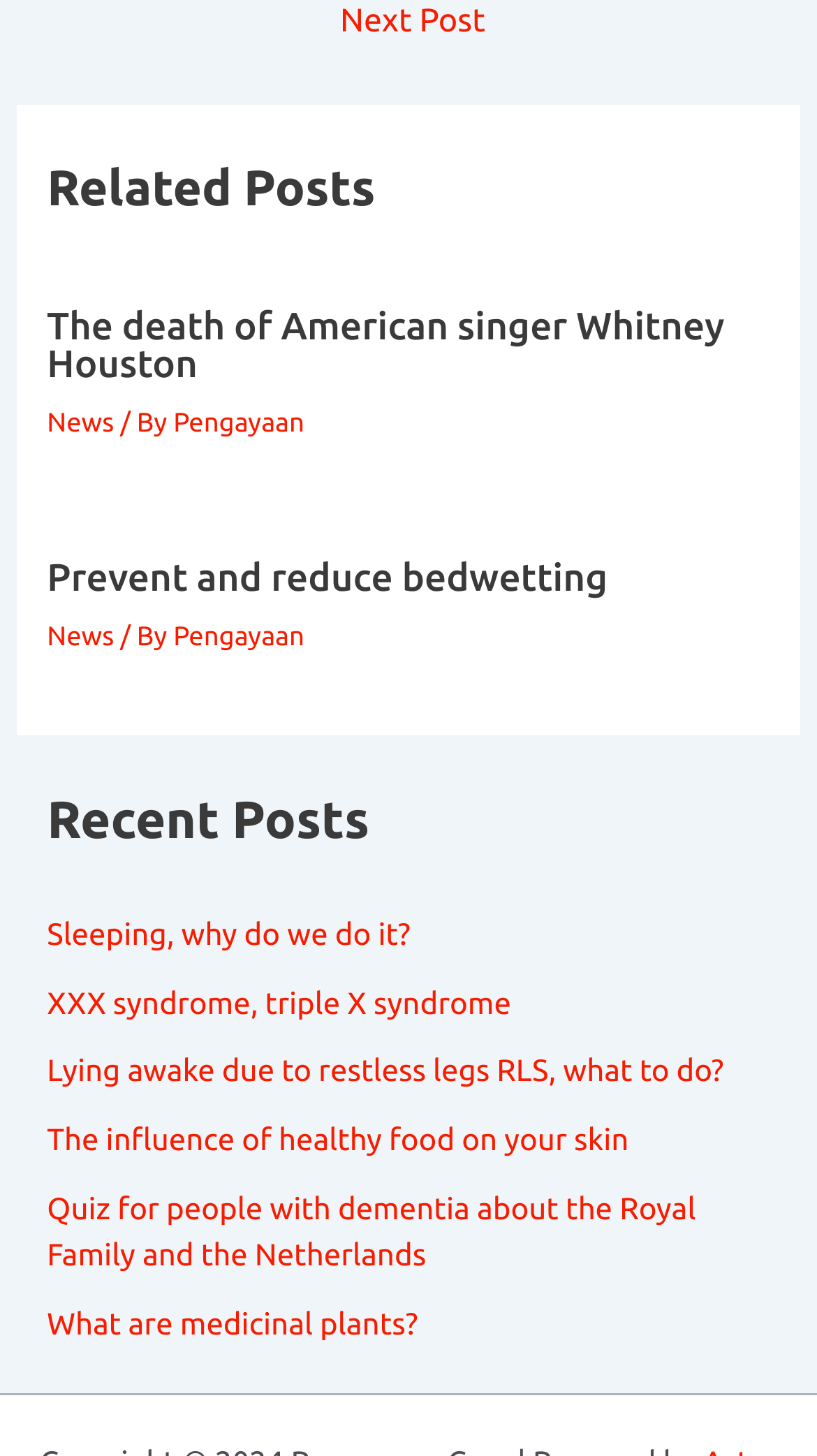Based on the visual content of the image, answer the question thoroughly: Who is the author of the post 'Prevent and reduce bedwetting'?

I looked at the link 'Prevent and reduce bedwetting' and found a nearby static text '/ By' followed by a link 'Pengayaan' which suggests that Pengayaan is the author of the post.